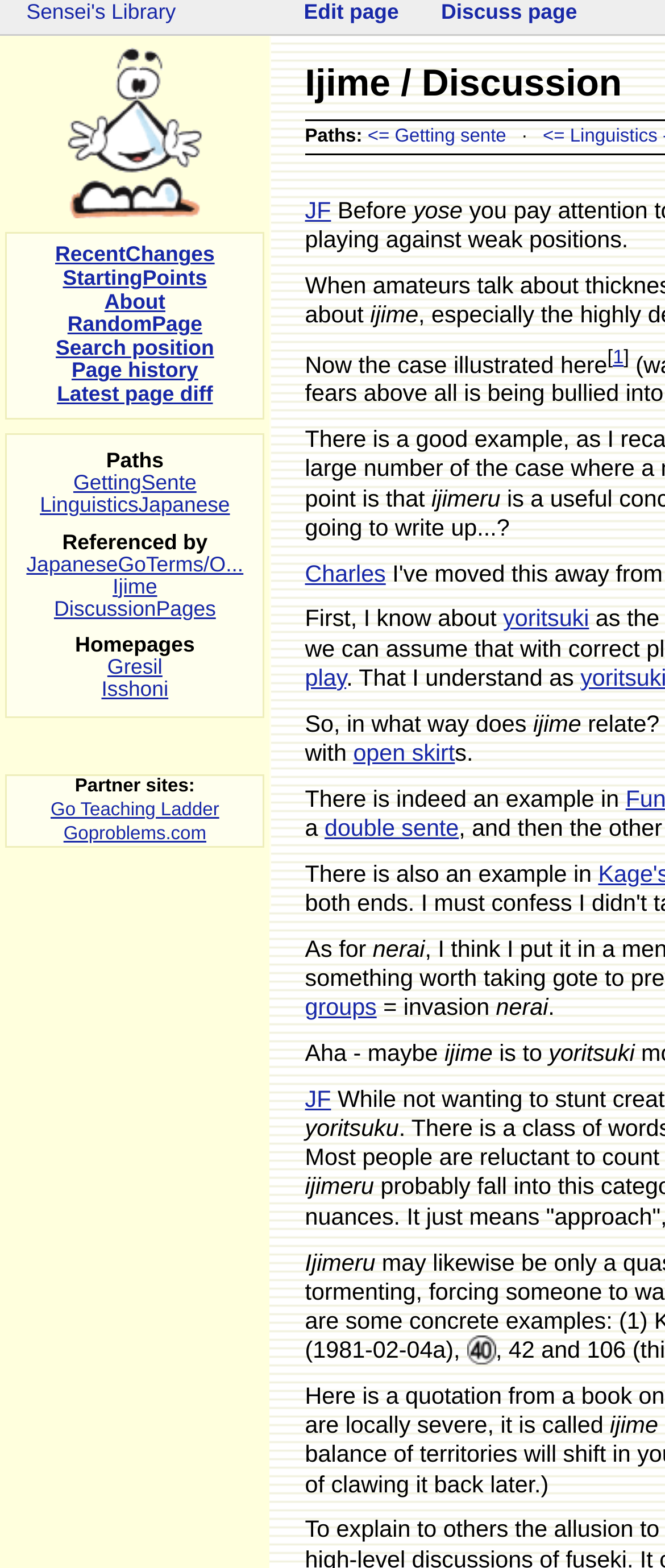Specify the bounding box coordinates for the region that must be clicked to perform the given instruction: "Edit the current page".

[0.441, 0.0, 0.616, 0.017]